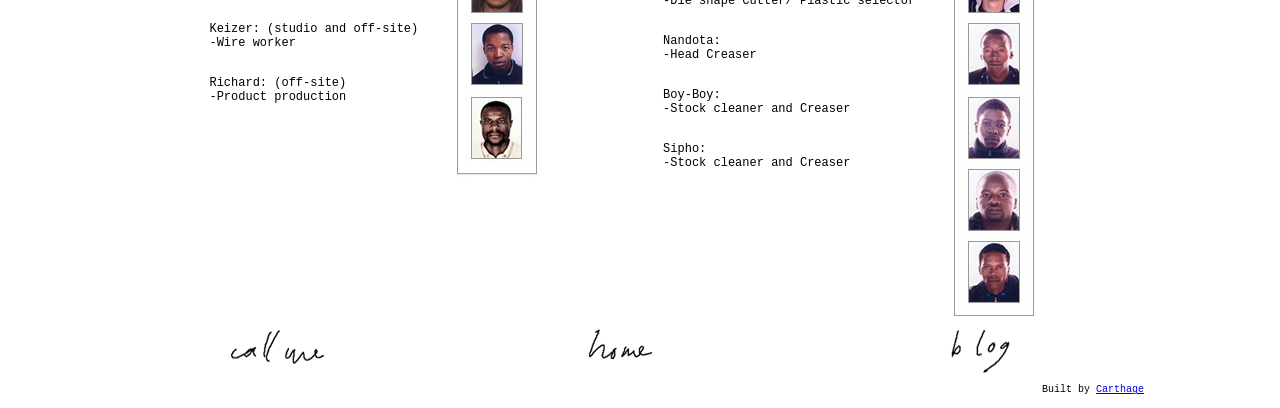What is Nandota's occupation?
Using the screenshot, give a one-word or short phrase answer.

Head Creaser